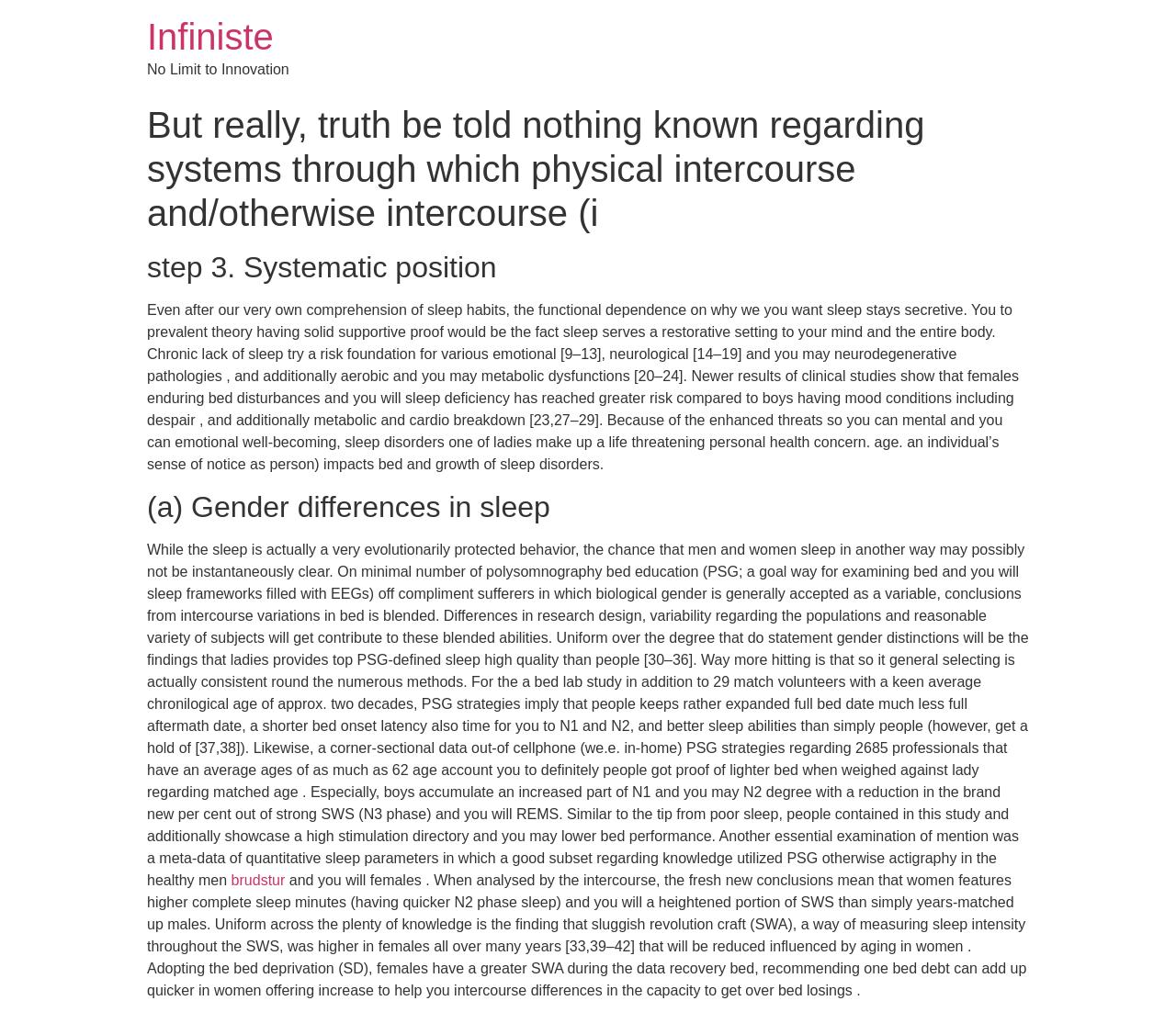What is the difference in sleep quality between men and women?
Please look at the screenshot and answer in one word or a short phrase.

Women have better sleep quality